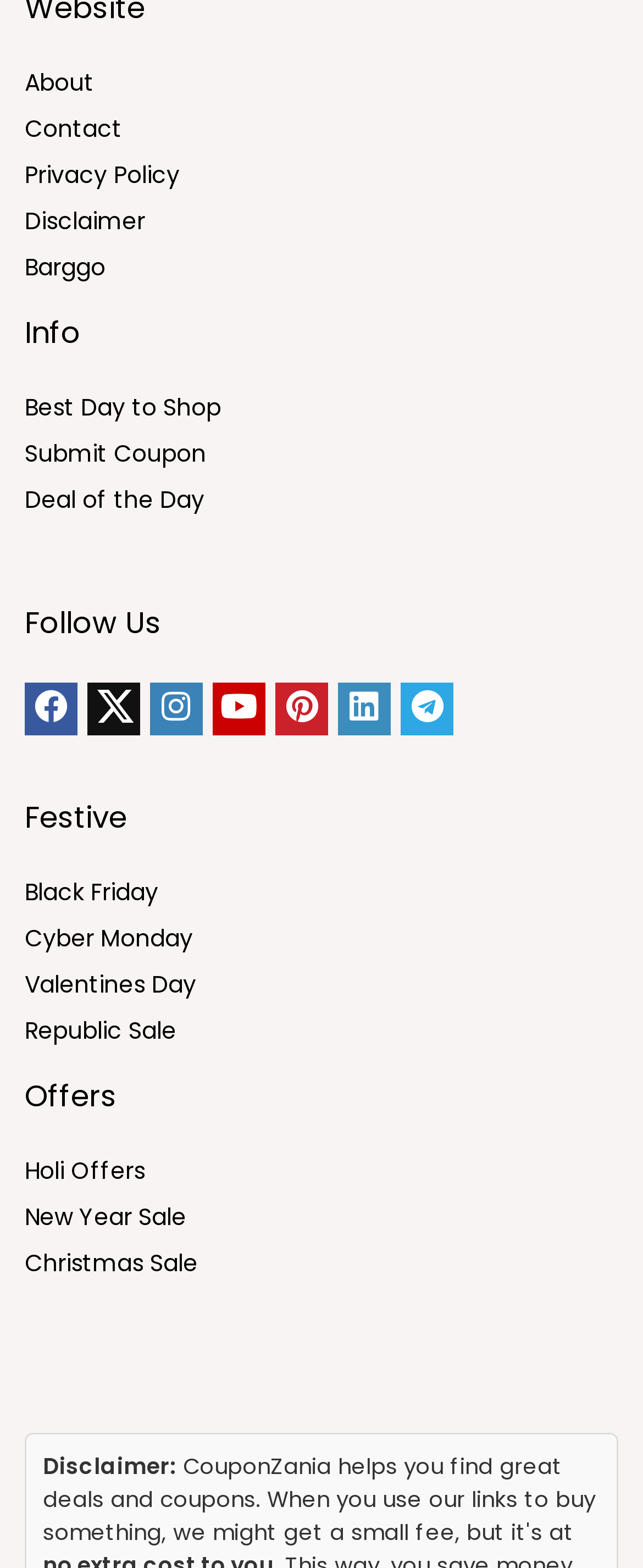Respond to the question below with a concise word or phrase:
What is the last holiday sale mentioned?

Christmas Sale